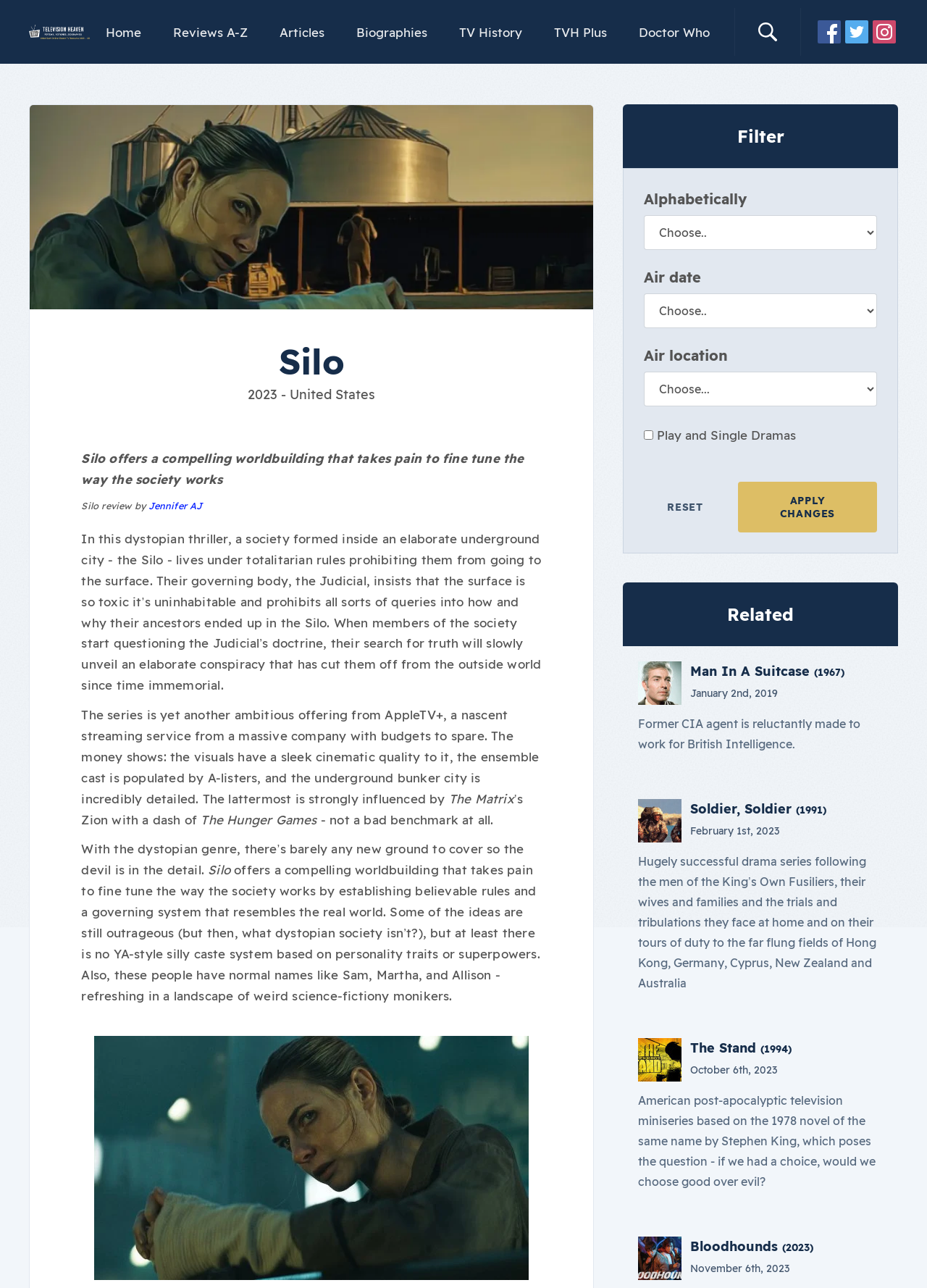Please pinpoint the bounding box coordinates for the region I should click to adhere to this instruction: "Visit the 'Homepage'".

[0.031, 0.0, 0.097, 0.049]